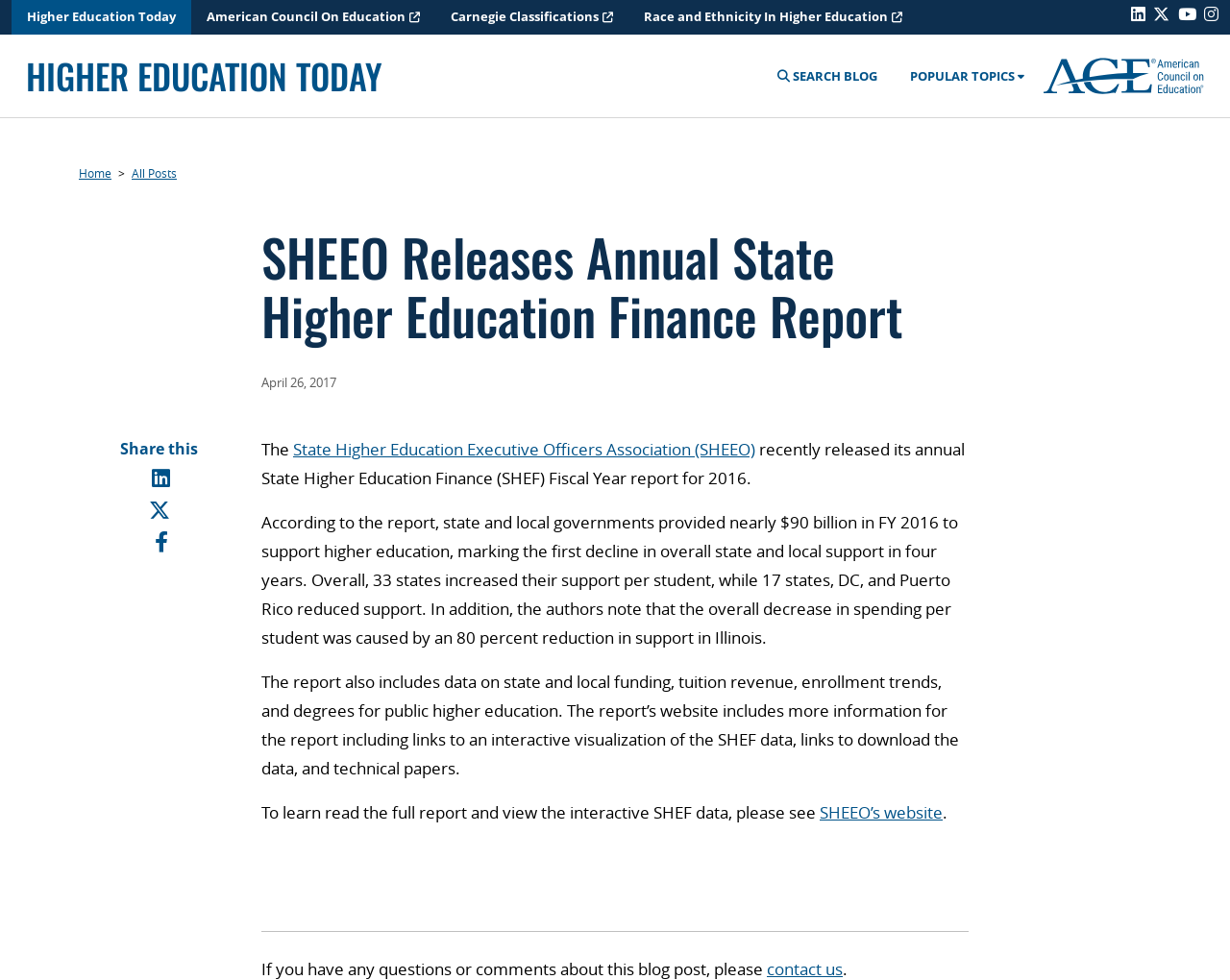What is the year of the report?
Provide a detailed and well-explained answer to the question.

The answer can be found in the paragraph that starts with 'The State Higher Education Executive Officers Association (SHEEO) recently released its annual State Higher Education Finance (SHEF) Fiscal Year report for 2016.' The year of the report is mentioned in this sentence.